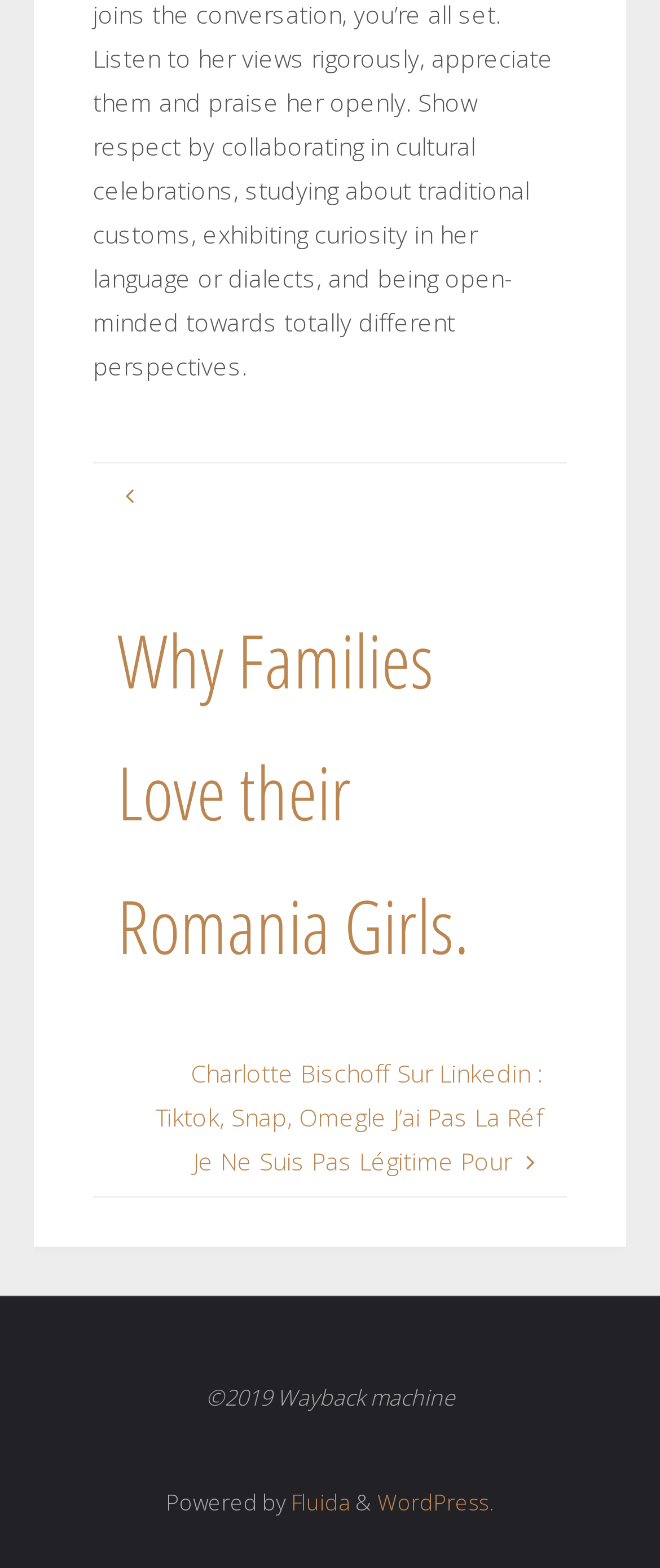Locate the UI element described as follows: "Fluida". Return the bounding box coordinates as four float numbers between 0 and 1 in the order [left, top, right, bottom].

[0.433, 0.949, 0.531, 0.968]